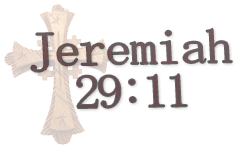Generate a comprehensive caption that describes the image.

The image prominently features the verse "Jeremiah 29:11" artistically presented alongside a cross graphic. This verse is known for its inspirational message, often interpreted as a reminder of hope and a divine plan for individuals' futures. The text is styled in a bold, elegant font, drawing attention to the verse and enhancing its significance. The cross in the background adds a spiritual element, symbolizing faith and guidance. This visual serves as a poignant reminder of reassurance and the importance of faith in facing life's challenges.